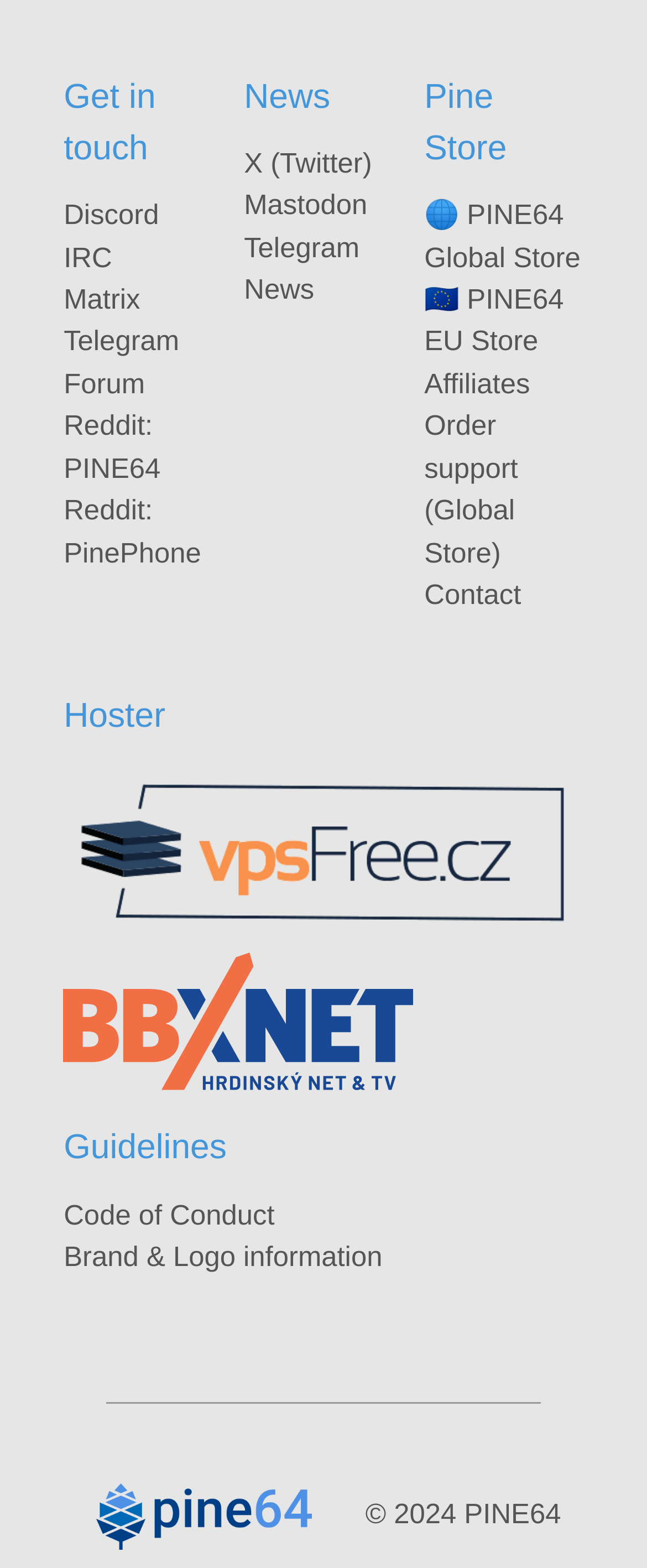Please answer the following question using a single word or phrase: 
What is the first social media platform listed under 'Get in touch'?

Discord